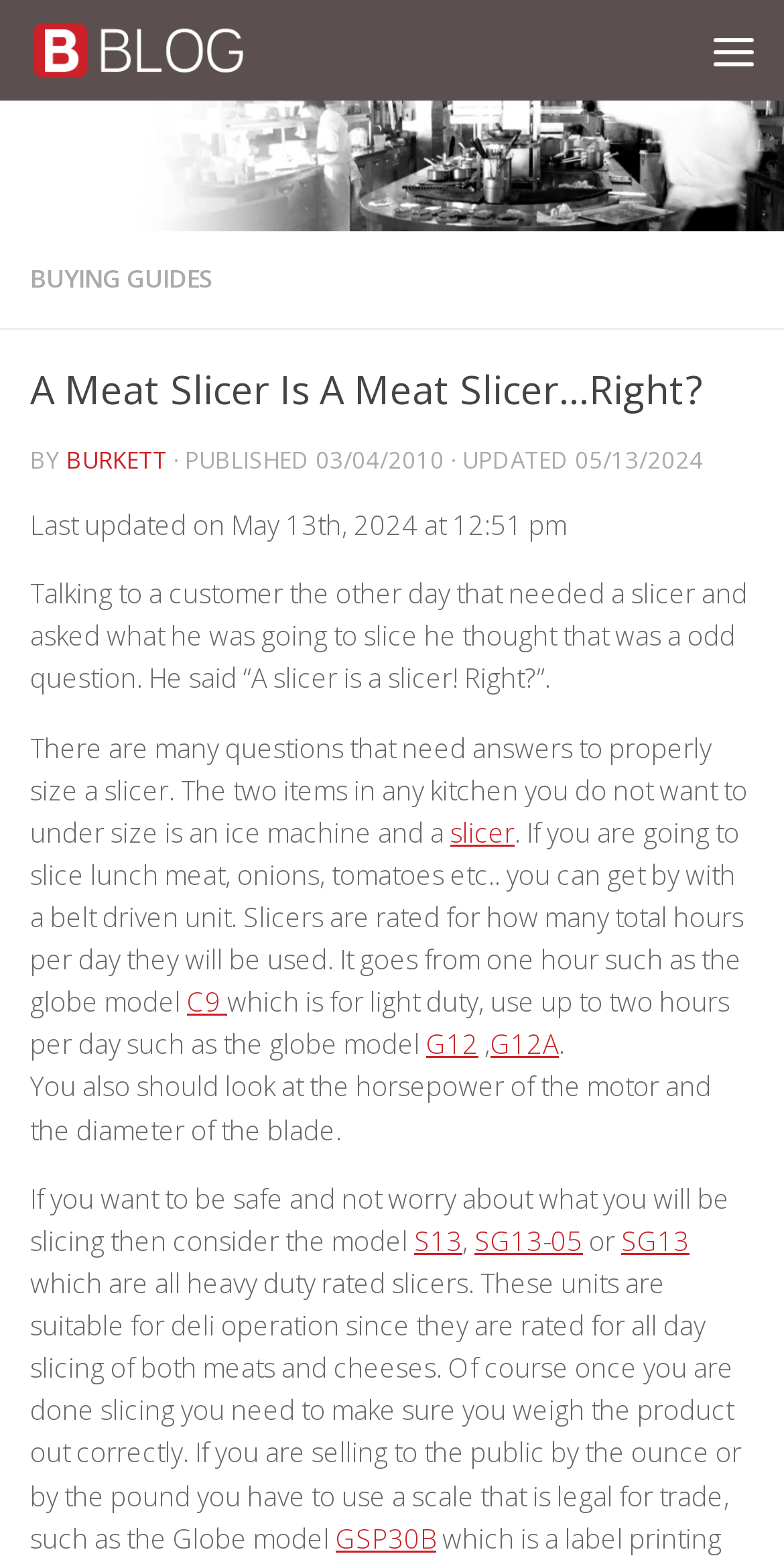Offer a comprehensive description of the webpage’s content and structure.

This webpage is about selecting the correct meat slicer, provided by Burkett Restaurant and Supply. At the top left, there is a link to "Skip to content" and a link to "Burkett Restaurant Equipment" with an accompanying image. On the top right, there is a button labeled "Menu". 

Below the top section, there is a main content area with a heading "A Meat Slicer Is A Meat Slicer…Right?" followed by the author and publication date information. The main article starts with a conversation about the importance of choosing the right meat slicer, citing that it's not a simple decision. The article then explains the factors to consider when selecting a meat slicer, such as the type of food to be sliced, the number of hours the slicer will be used per day, and the horsepower of the motor and the diameter of the blade. 

There are several links to specific meat slicer models, such as the Globe model, C9, G12, G12A, S13, SG13-05, and SG13, which are mentioned as suitable options for different uses. The article also mentions the importance of using a legal-for-trade scale, such as the Globe model GSP30B, to weigh products accurately.